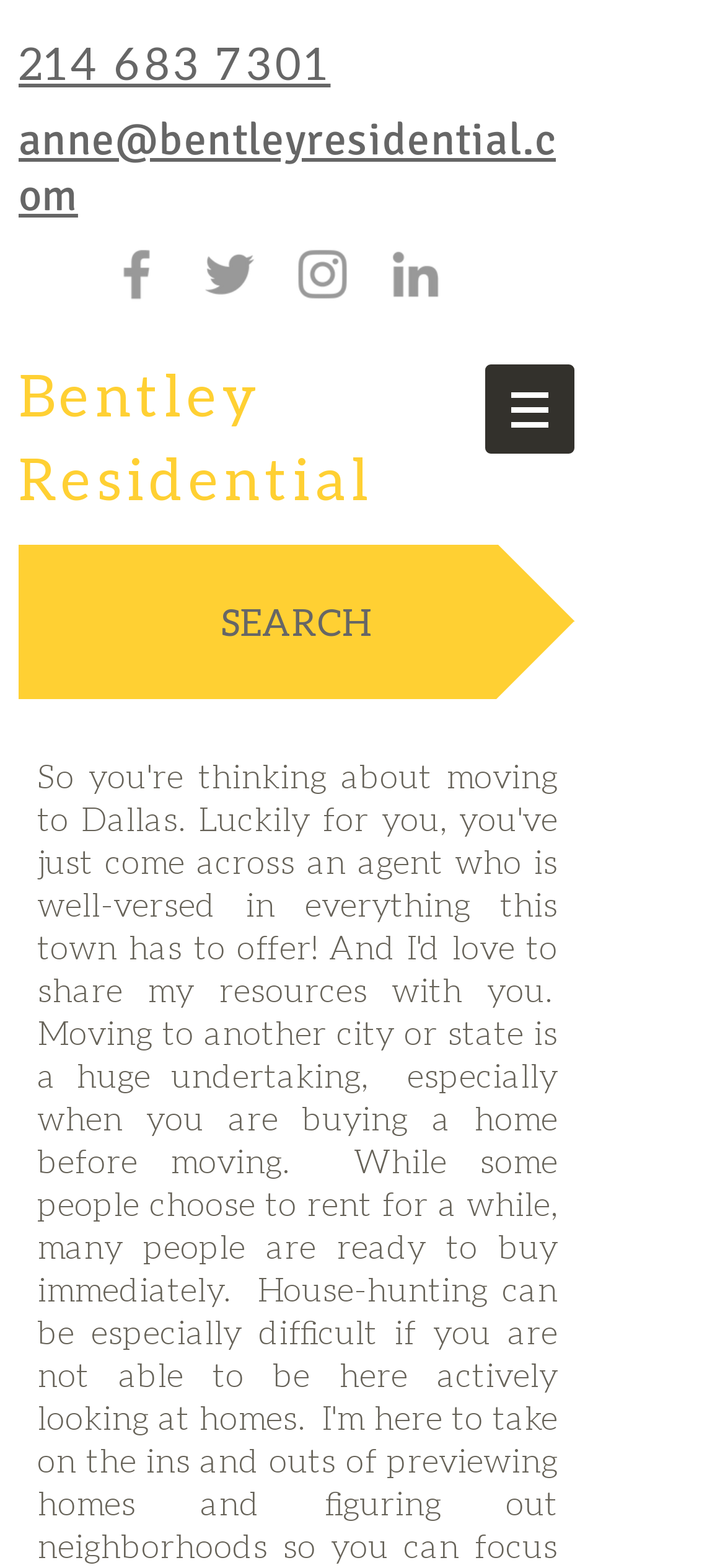Determine the coordinates of the bounding box for the clickable area needed to execute this instruction: "Click the site navigation button".

[0.667, 0.231, 0.795, 0.291]